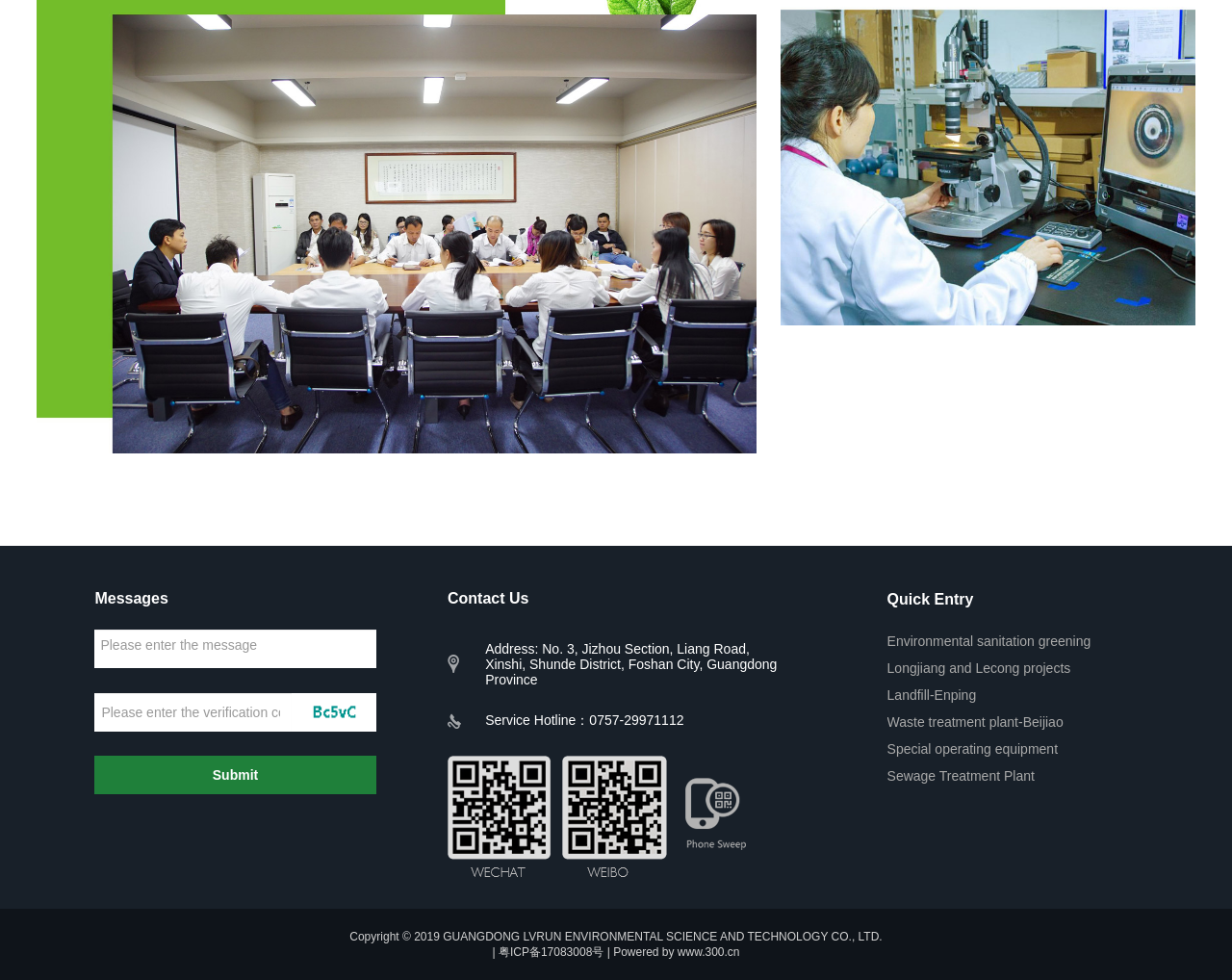Can you look at the image and give a comprehensive answer to the question:
What is the company name on the contact page?

The company name can be found on the contact page, which is 'Lurun Environmental Protection', as indicated by the image element with the description 'Lurun Environmental Protection'.